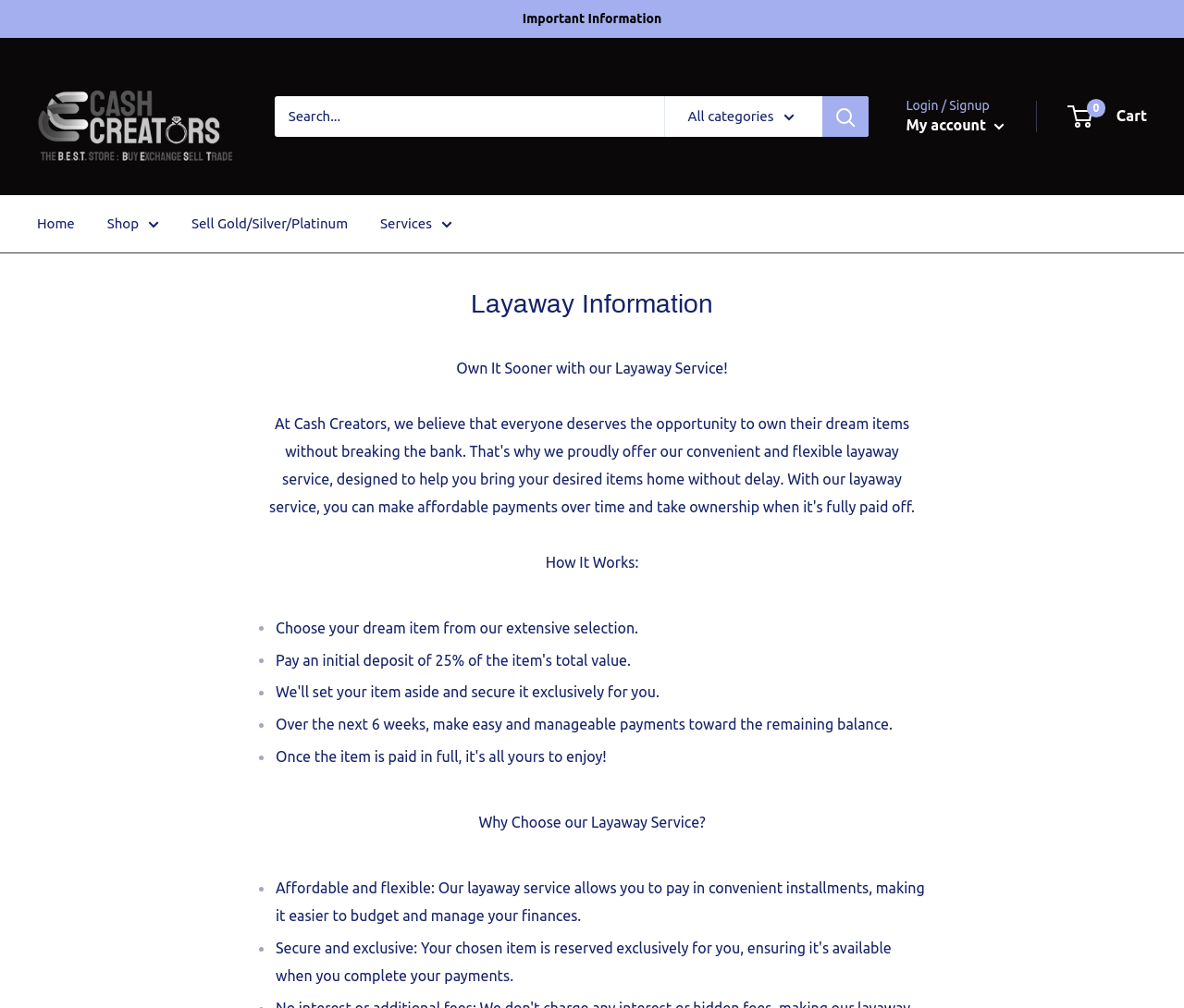What is the purpose of the layaway service?
Answer with a single word or phrase by referring to the visual content.

To own dream items without breaking the bank